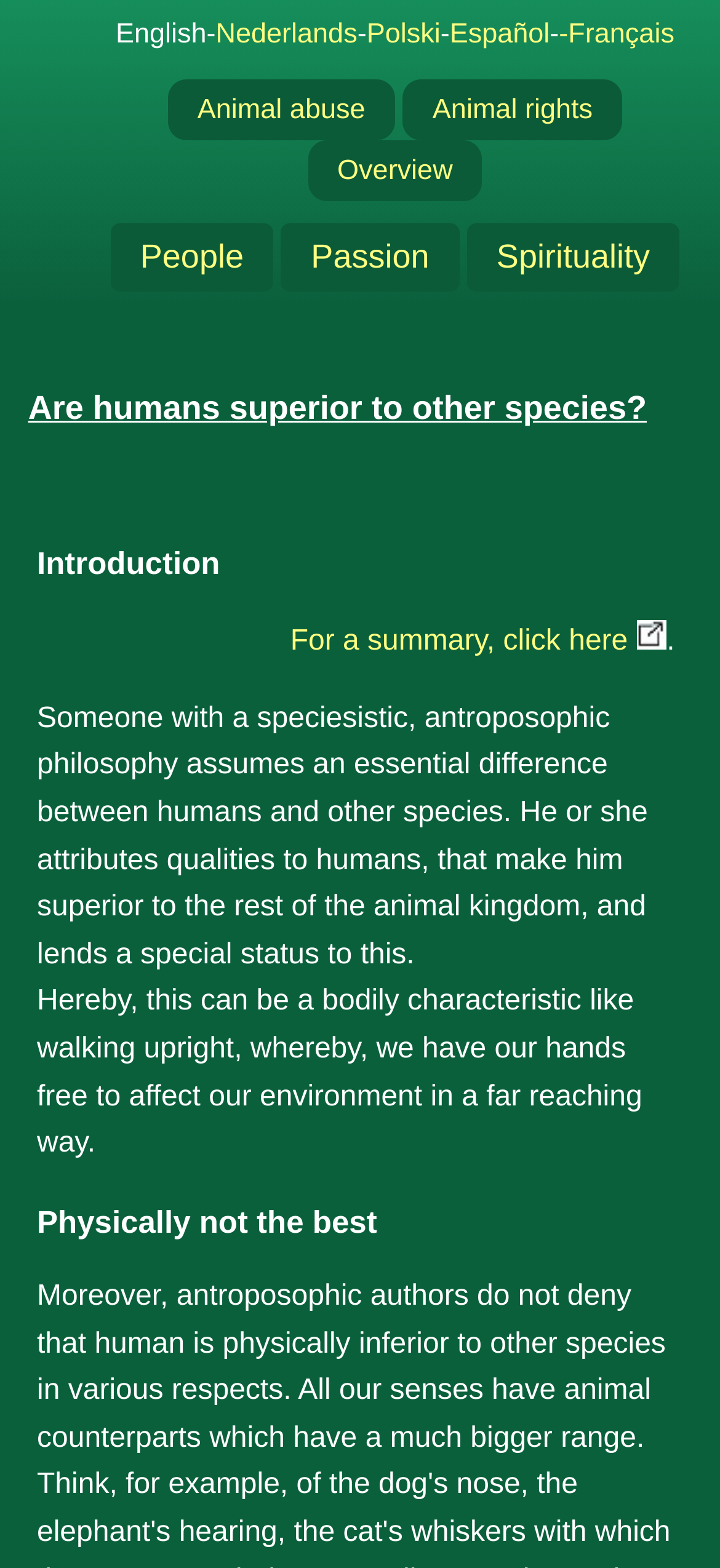Based on the description "Animal rights", find the bounding box of the specified UI element.

[0.58, 0.051, 0.844, 0.089]